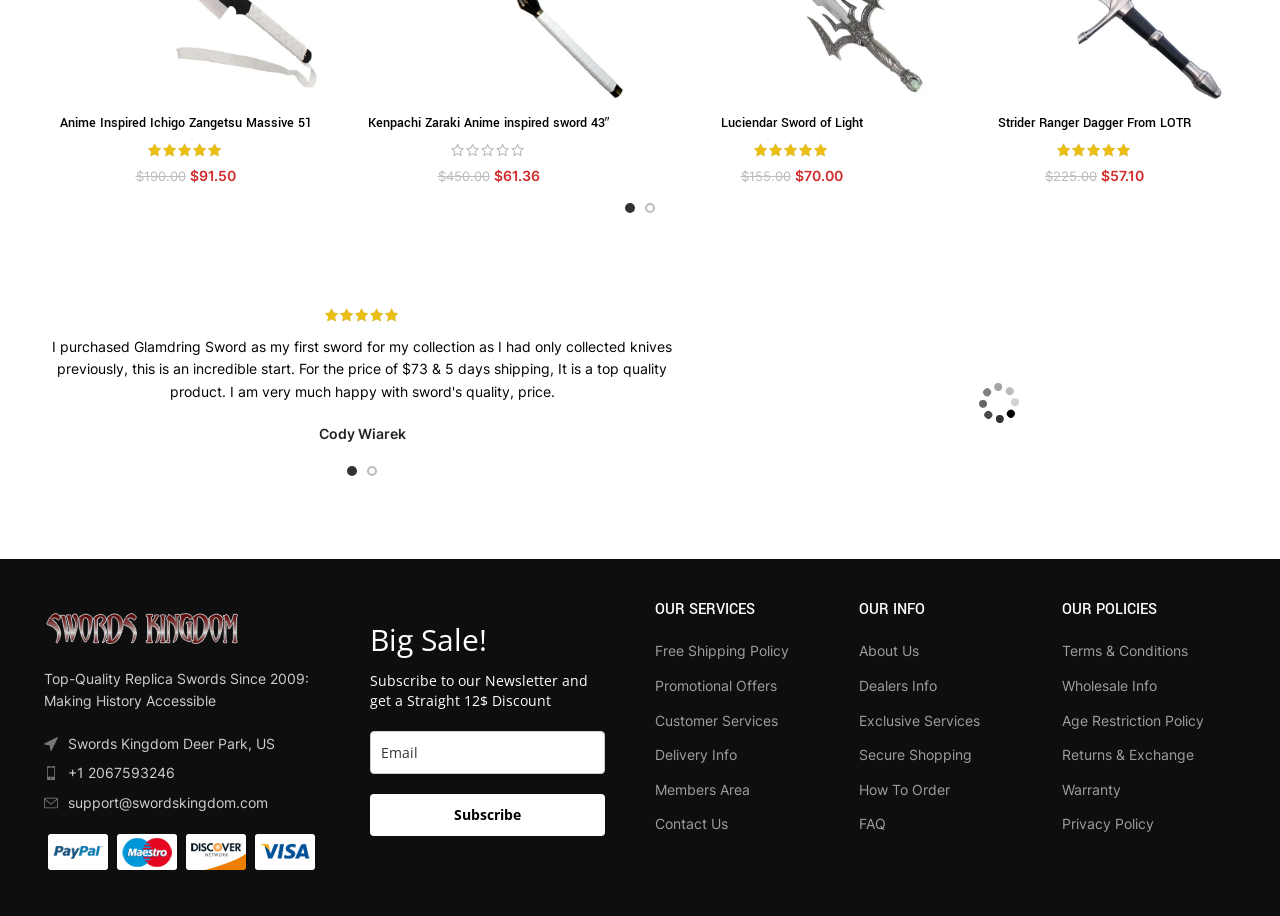What is the rating of the second sword?
Analyze the image and deliver a detailed answer to the question.

The second sword, Kenpachi Zaraki Anime inspired sword 43″, has an image element with the text 'Rated 0 out of 5', indicating its rating.